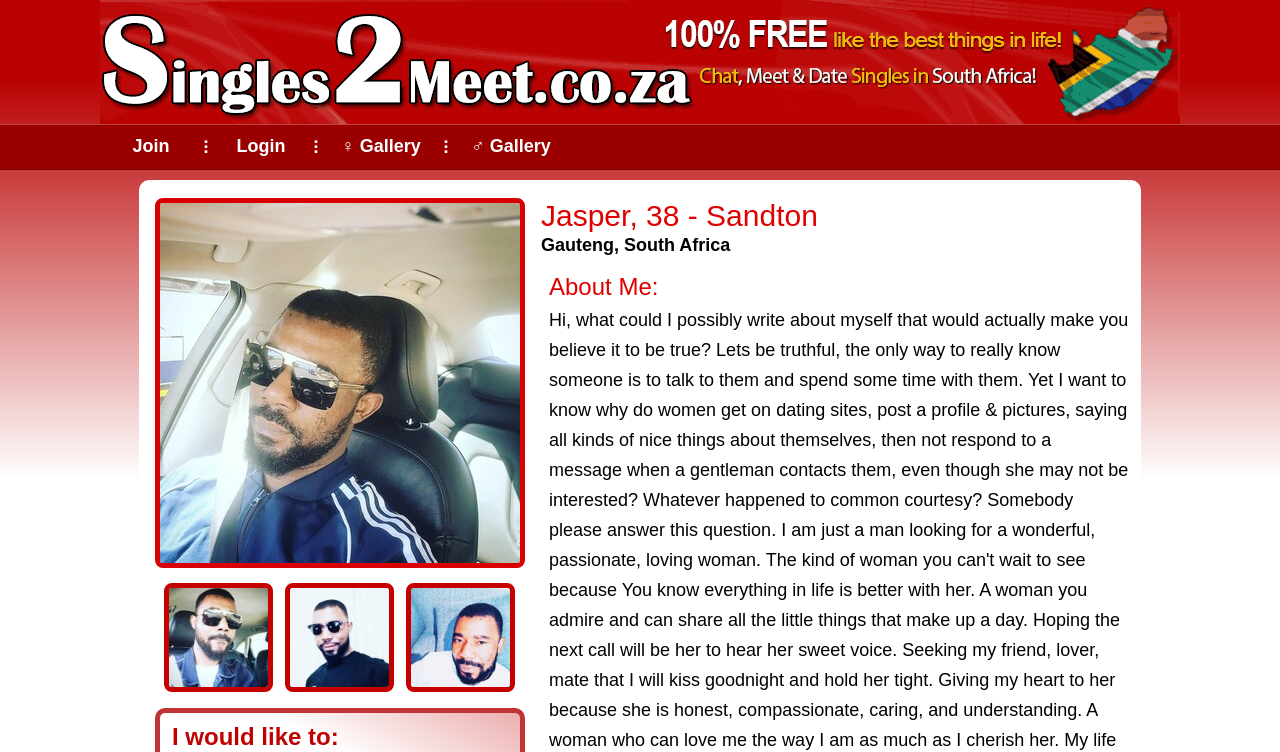Please locate the bounding box coordinates for the element that should be clicked to achieve the following instruction: "Browse female gallery". Ensure the coordinates are given as four float numbers between 0 and 1, i.e., [left, top, right, bottom].

[0.267, 0.181, 0.329, 0.207]